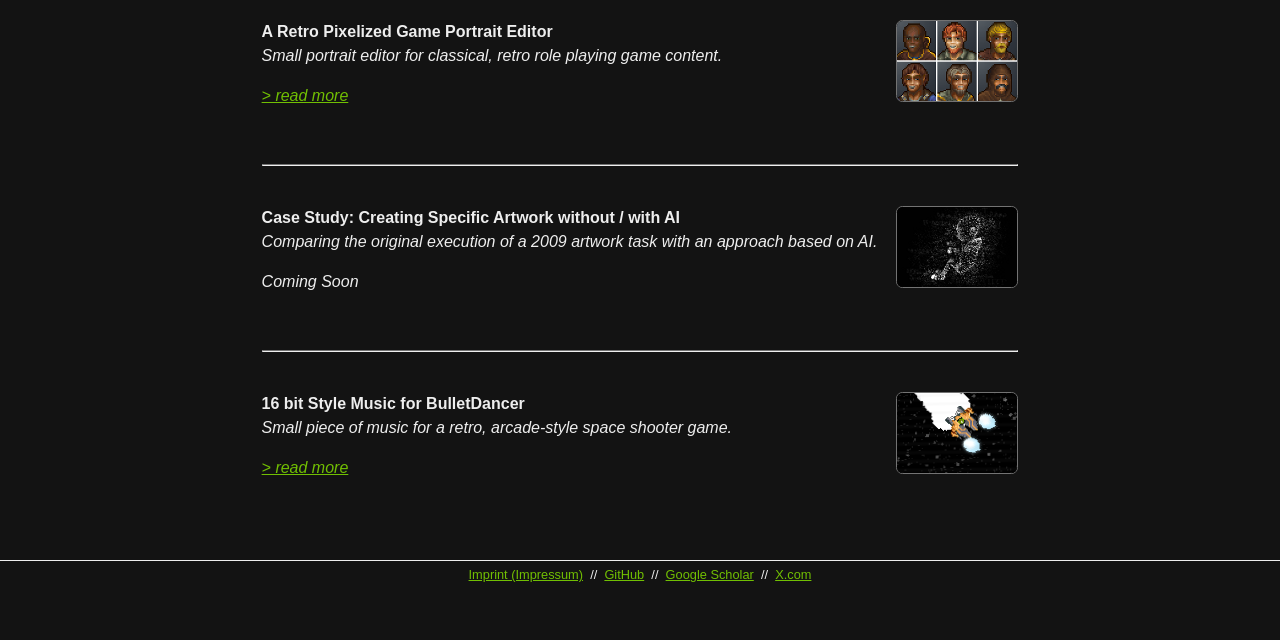Please find the bounding box for the UI component described as follows: "> read more".

[0.204, 0.718, 0.272, 0.744]